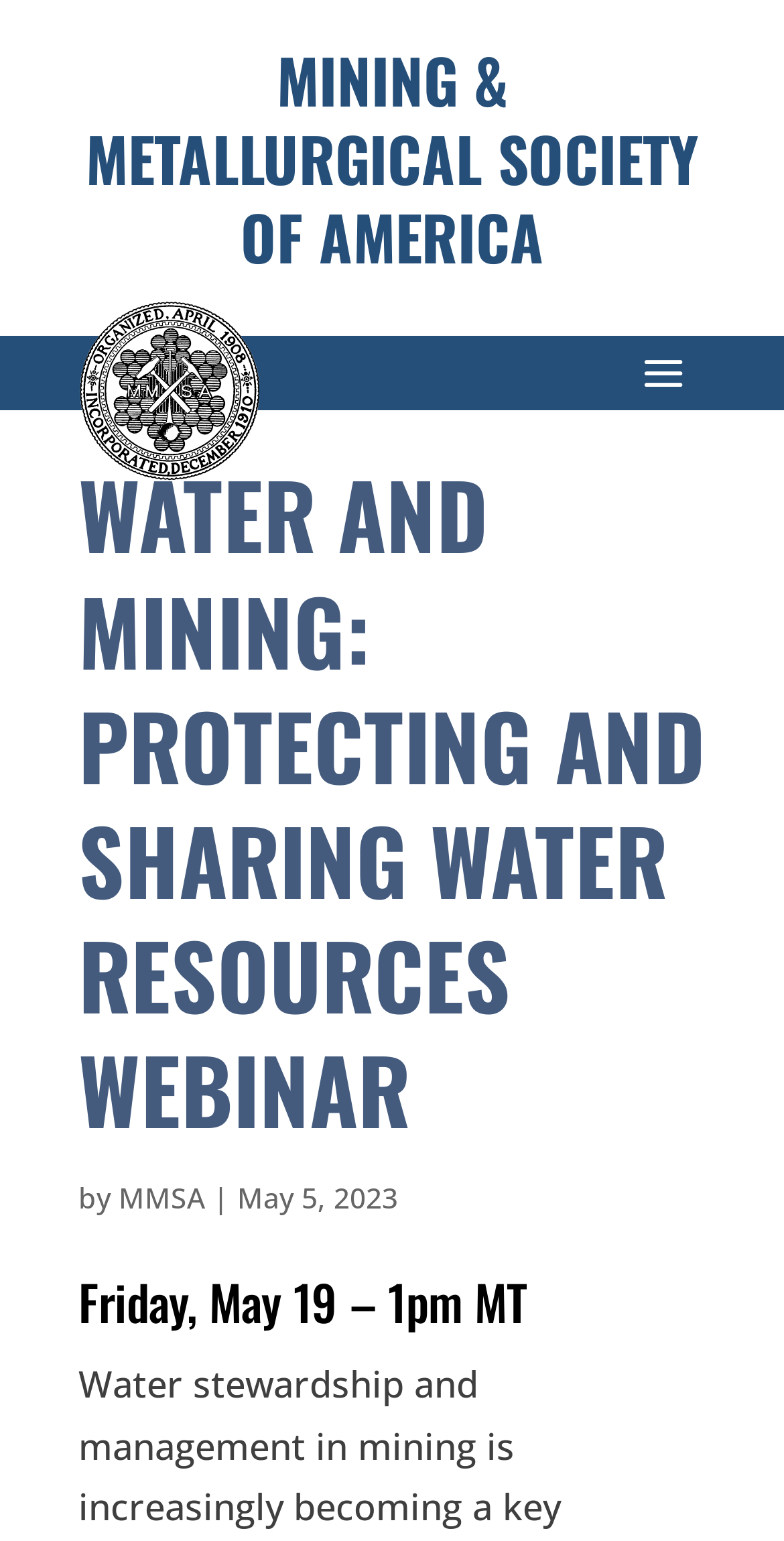What time is the webinar scheduled?
Please look at the screenshot and answer in one word or a short phrase.

1pm MT